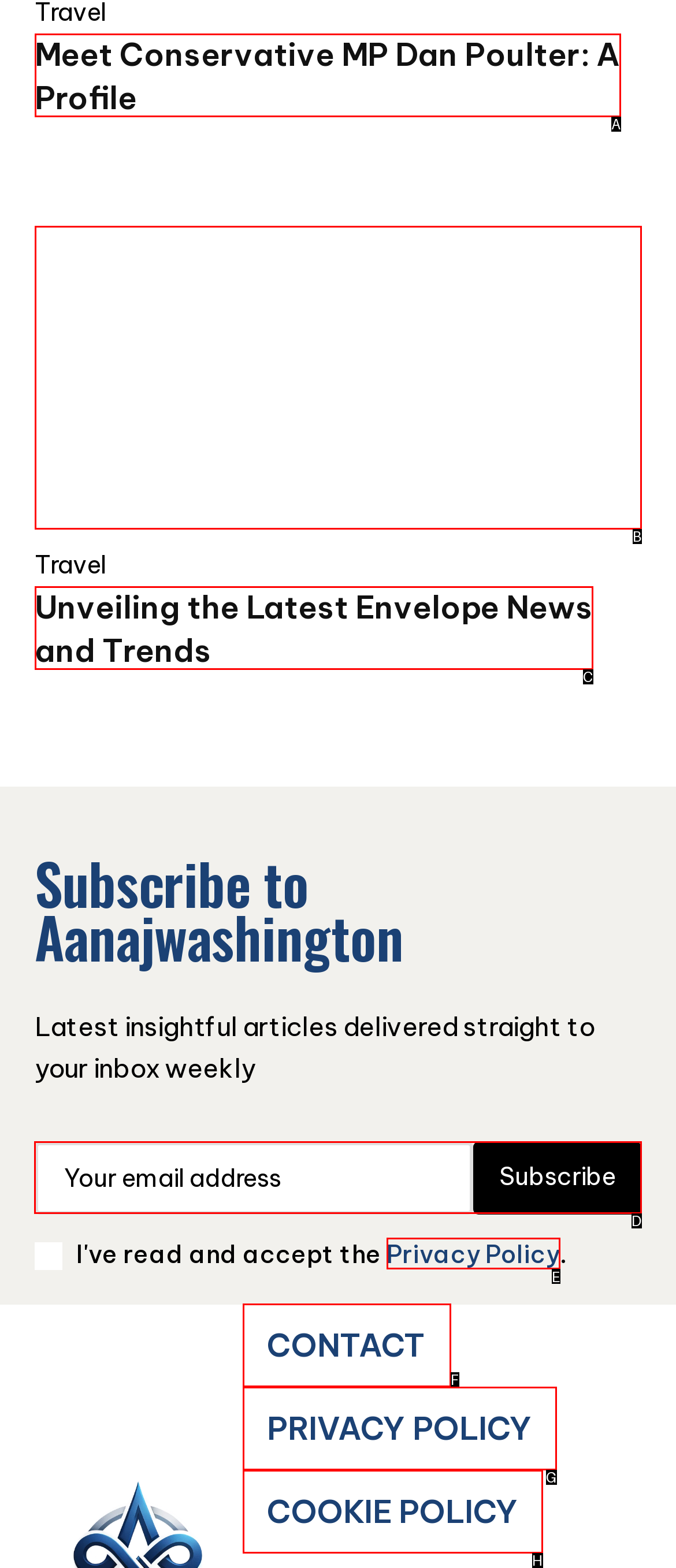Choose the letter of the UI element necessary for this task: Share article in Facebook
Answer with the correct letter.

None